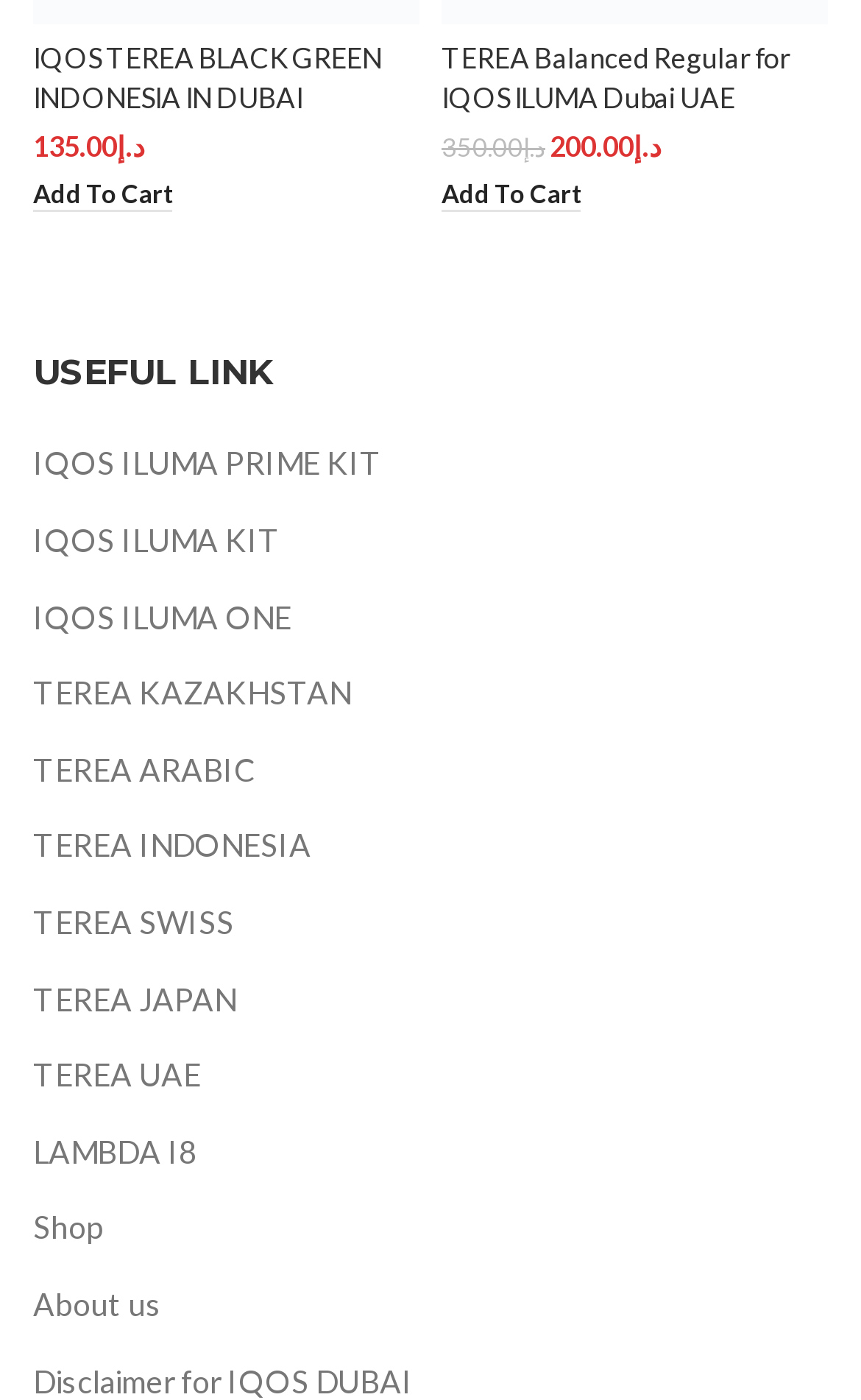What is the original price of the first product?
Based on the visual details in the image, please answer the question thoroughly.

I looked for the original price of the first product, which is 'IQOS TEREA BLACK GREEN INDONESIA IN DUBAI'. The original price is mentioned as 'Original price was: د.إ350.00.' in the product description.